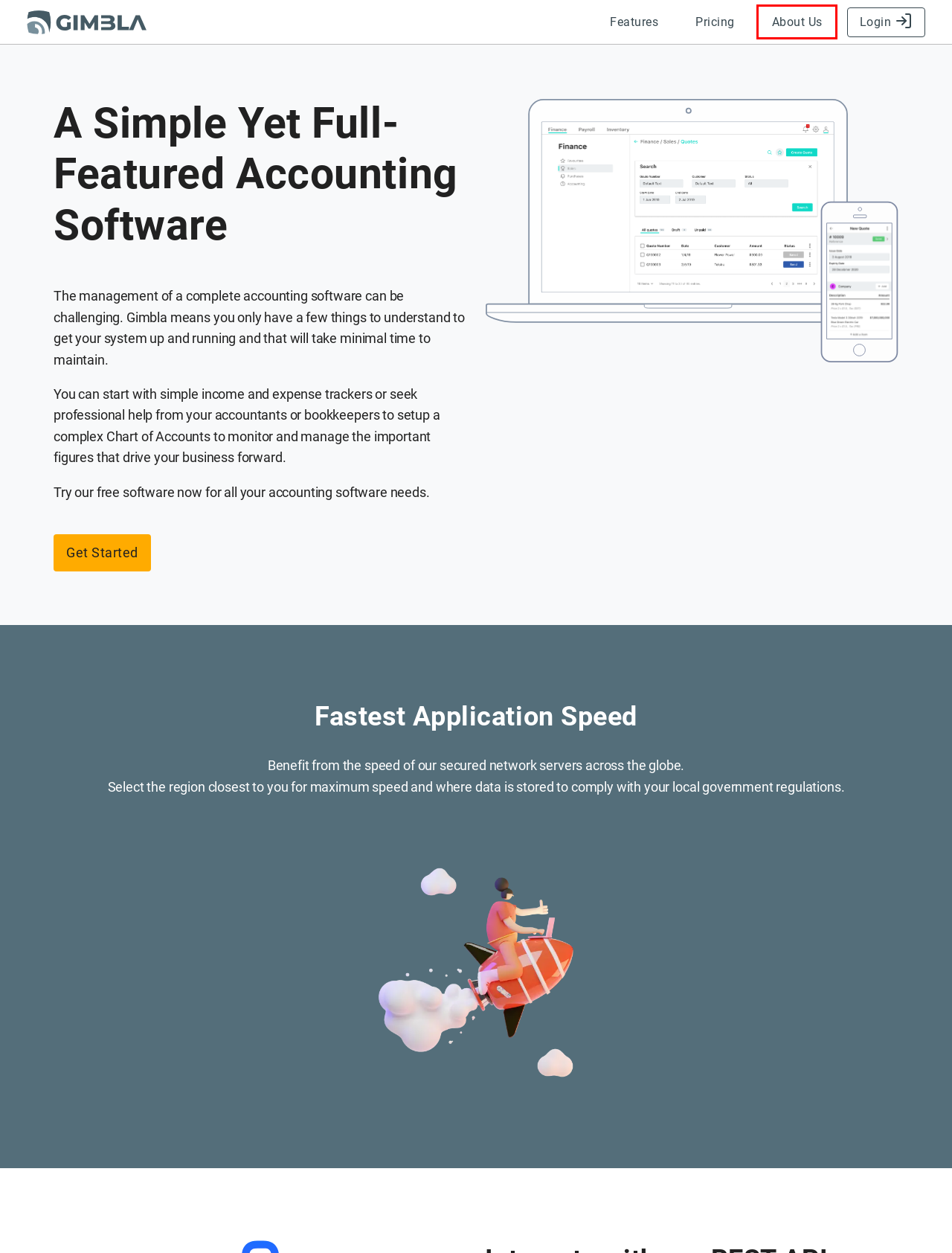Analyze the given webpage screenshot and identify the UI element within the red bounding box. Select the webpage description that best matches what you expect the new webpage to look like after clicking the element. Here are the candidates:
A. 100% Free Accounting Software for Small Businesses in Germany DE - Gimbla
B. Popular Features • Gimbla
C. Terms and Privacy • Gimbla
D. Free Invoice Generator • Gimbla
E. Terms and Conditions • Gimbla
F. Pricing • Gimbla
G. 404
H. About Us • Gimbla

H